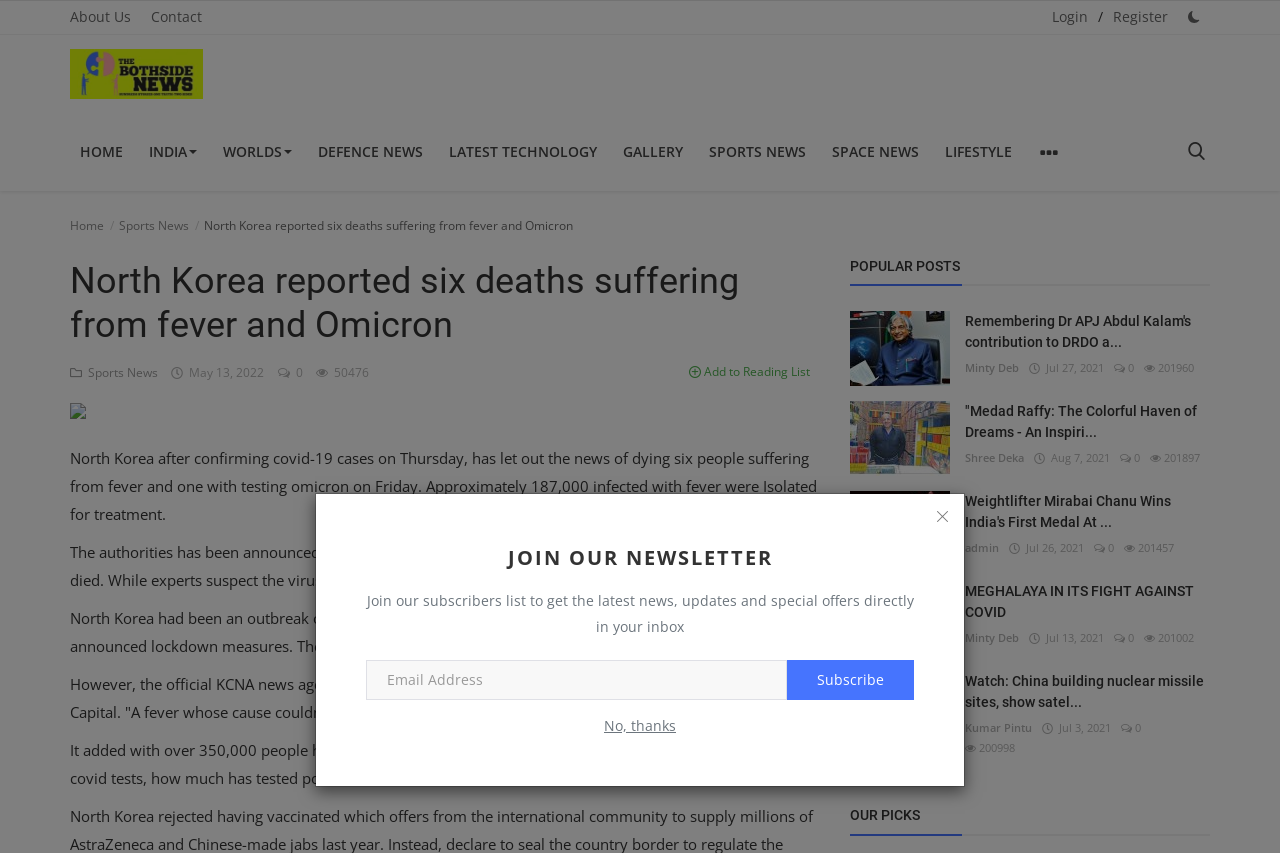How many deaths are reported in the article?
Kindly offer a comprehensive and detailed response to the question.

The number of deaths can be found in the heading 'North Korea reported six deaths suffering from fever and Omicron' and is also mentioned in the subsequent paragraphs.